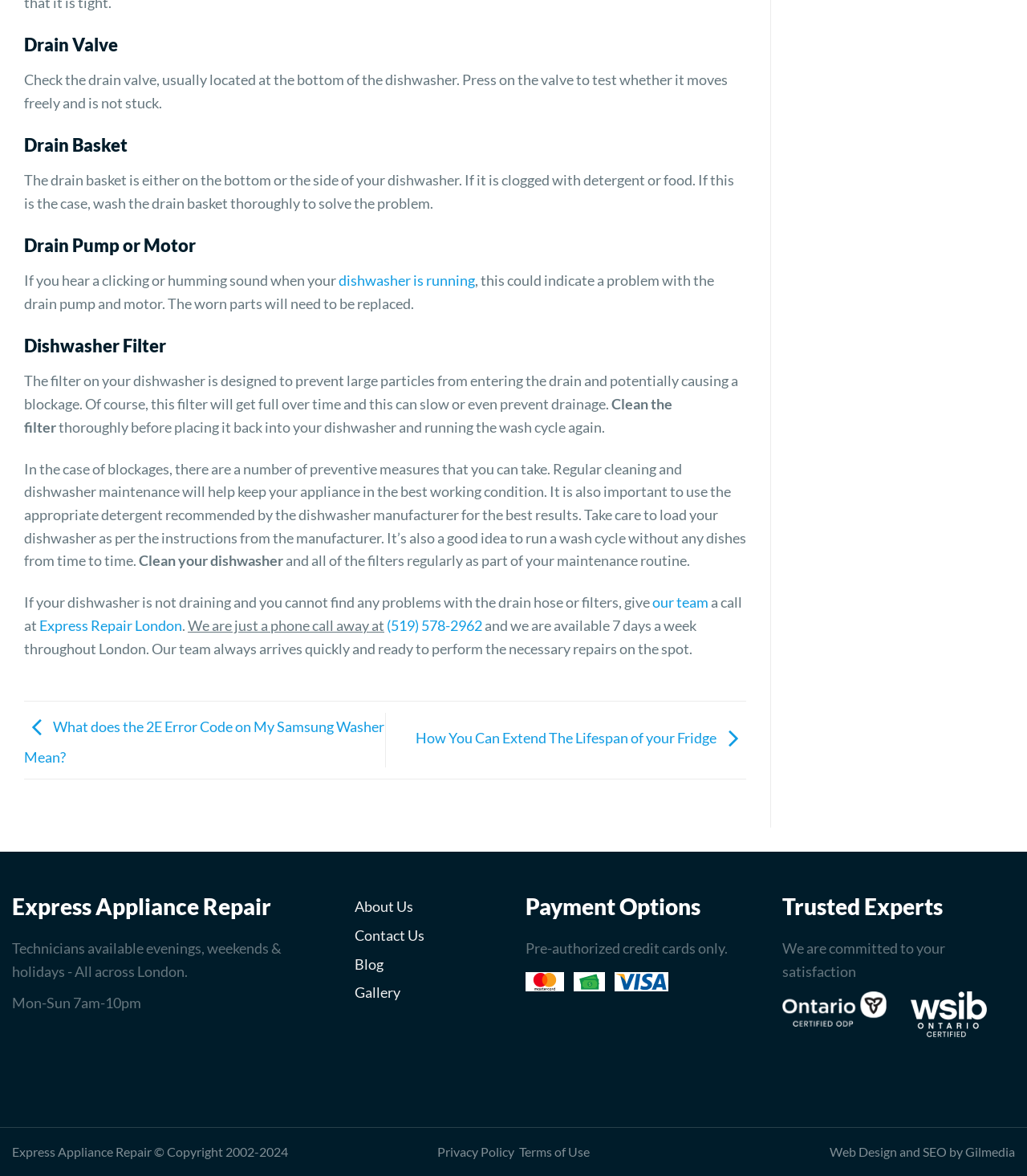Provide the bounding box coordinates for the UI element that is described by this text: "Blog". The coordinates should be in the form of four float numbers between 0 and 1: [left, top, right, bottom].

[0.345, 0.807, 0.488, 0.832]